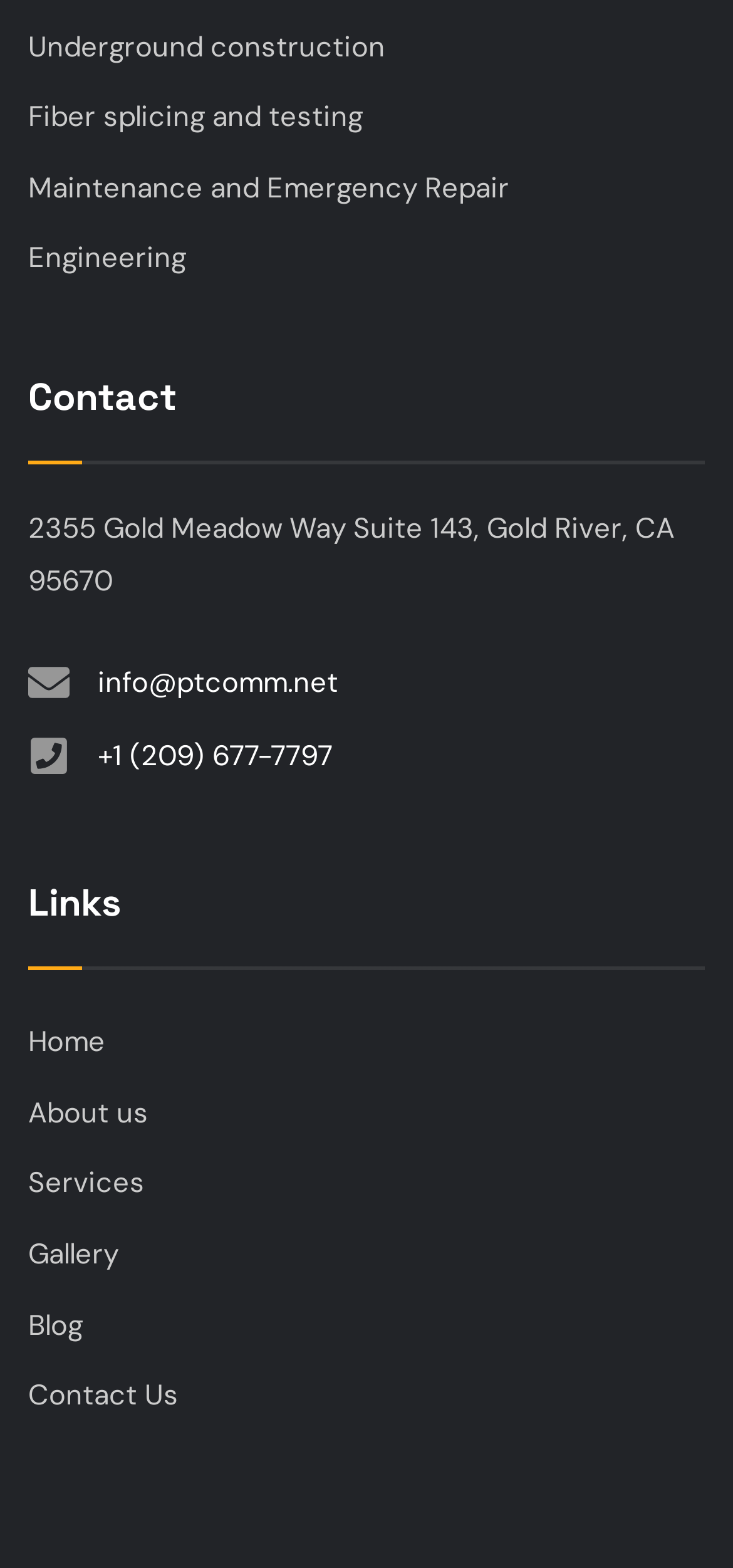Indicate the bounding box coordinates of the element that needs to be clicked to satisfy the following instruction: "Click on Underground construction". The coordinates should be four float numbers between 0 and 1, i.e., [left, top, right, bottom].

[0.038, 0.008, 0.962, 0.053]